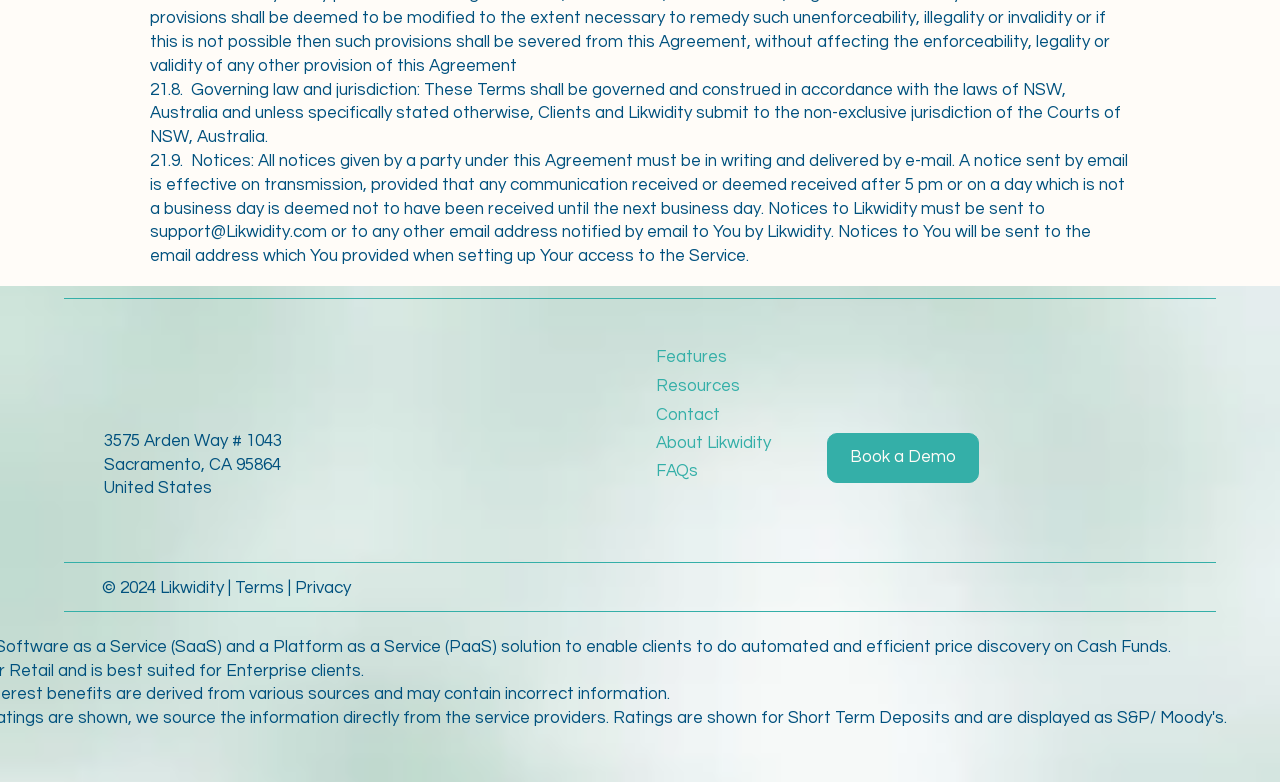Find the bounding box coordinates for the HTML element described as: "Book a Demo". The coordinates should consist of four float values between 0 and 1, i.e., [left, top, right, bottom].

[0.646, 0.554, 0.765, 0.618]